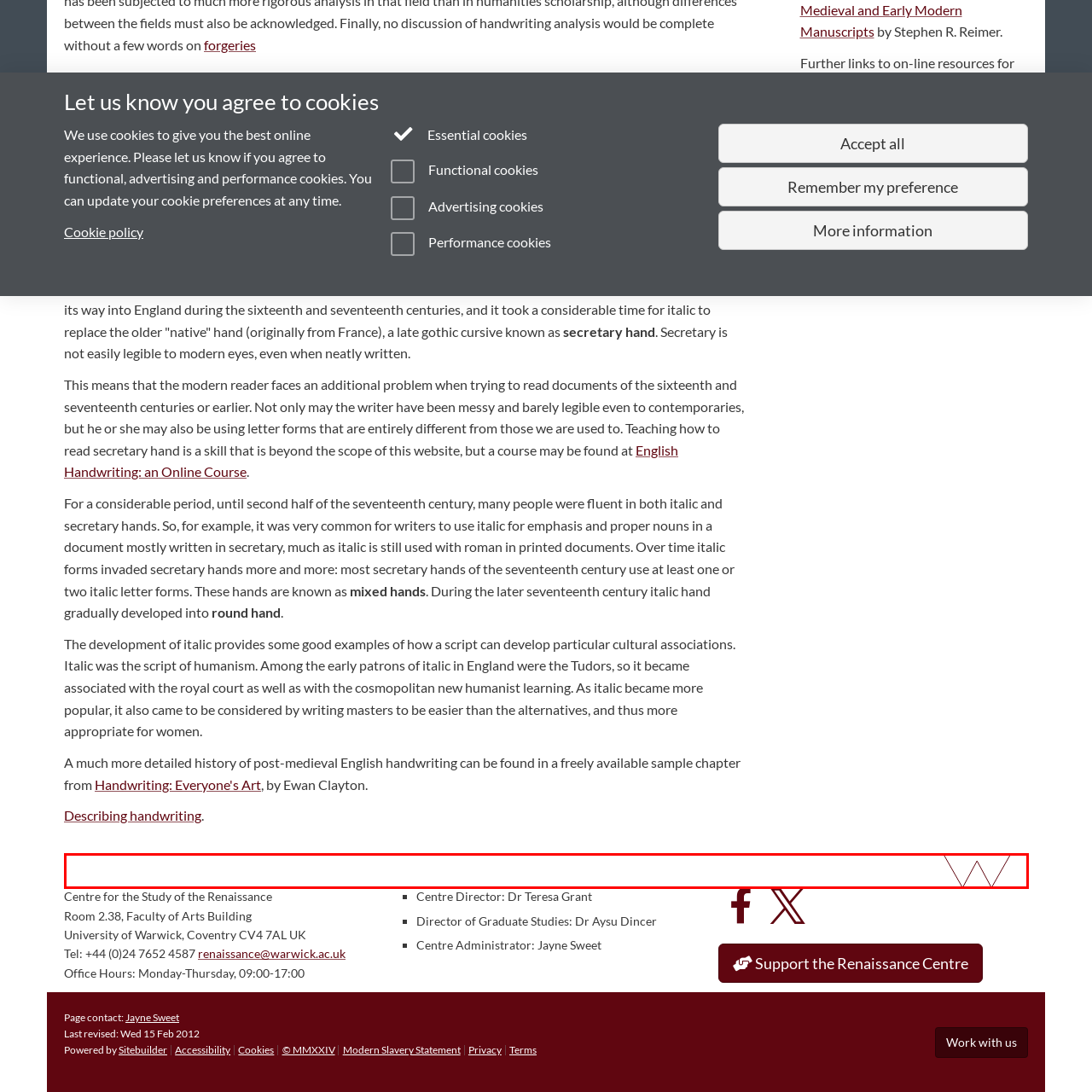Examine the red-bounded region in the image and describe it in detail.

The image appears in a section related to the "Centre for the Study of the Renaissance" at the University of Warwick. It is situated beneath the heading "A Brief History of post-Medieval Handwriting in England," indicating a focus on historical penmanship evolution. The surrounding text discusses various styles of handwriting, including italic and secretary hand, elaborating on their significance and changes over time. This context suggests that the image could be related to either the study of Renaissance handwriting or resources offered by the center, emphasizing its academic focus on historical manuscripts and writing practices.